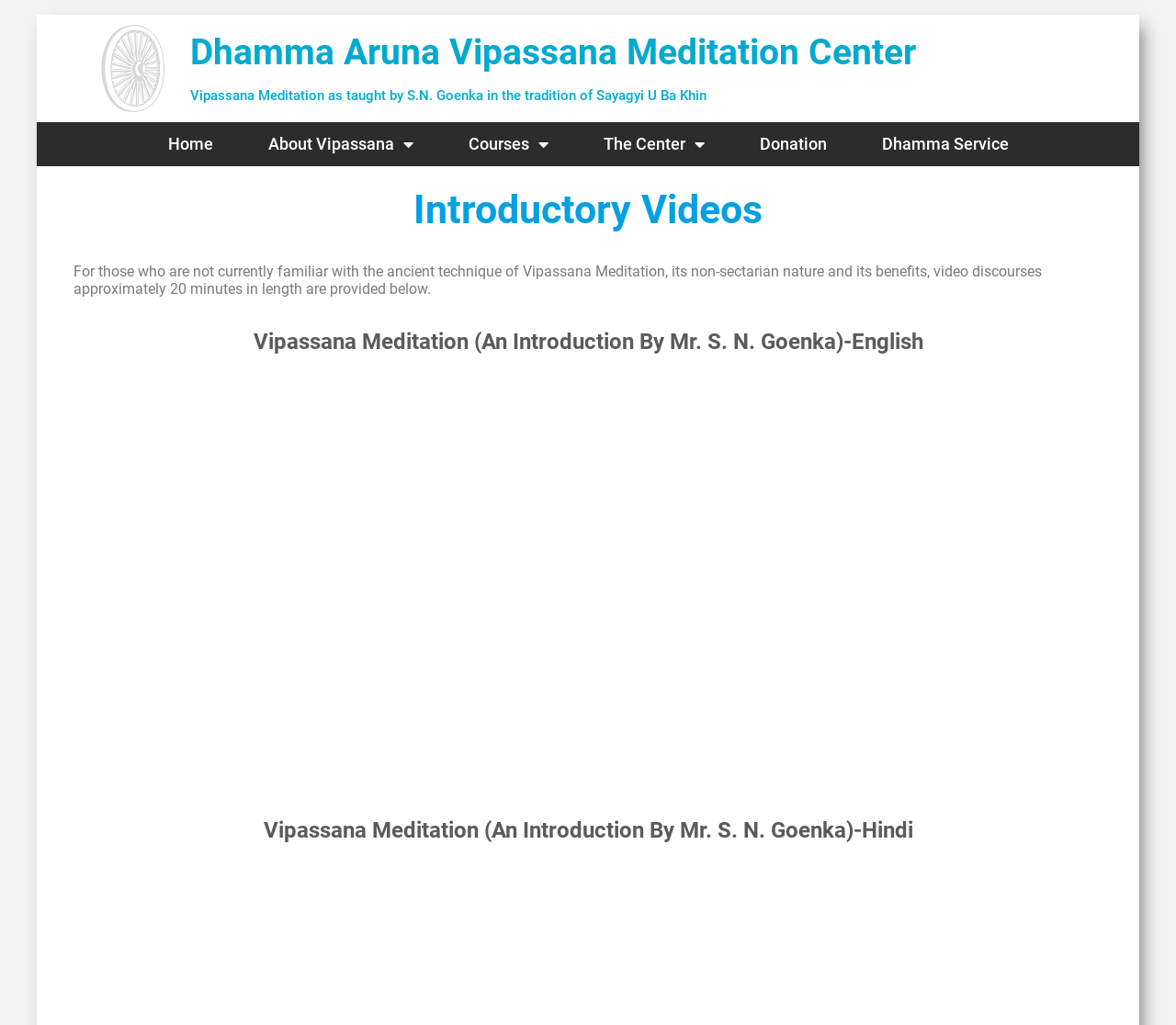How many main menu items are there?
Examine the screenshot and reply with a single word or phrase.

6